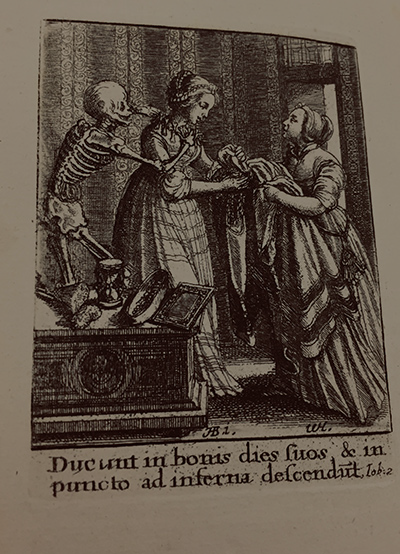What is the underlying message of the artwork?
Based on the screenshot, provide a one-word or short-phrase response.

Life and death intertwined